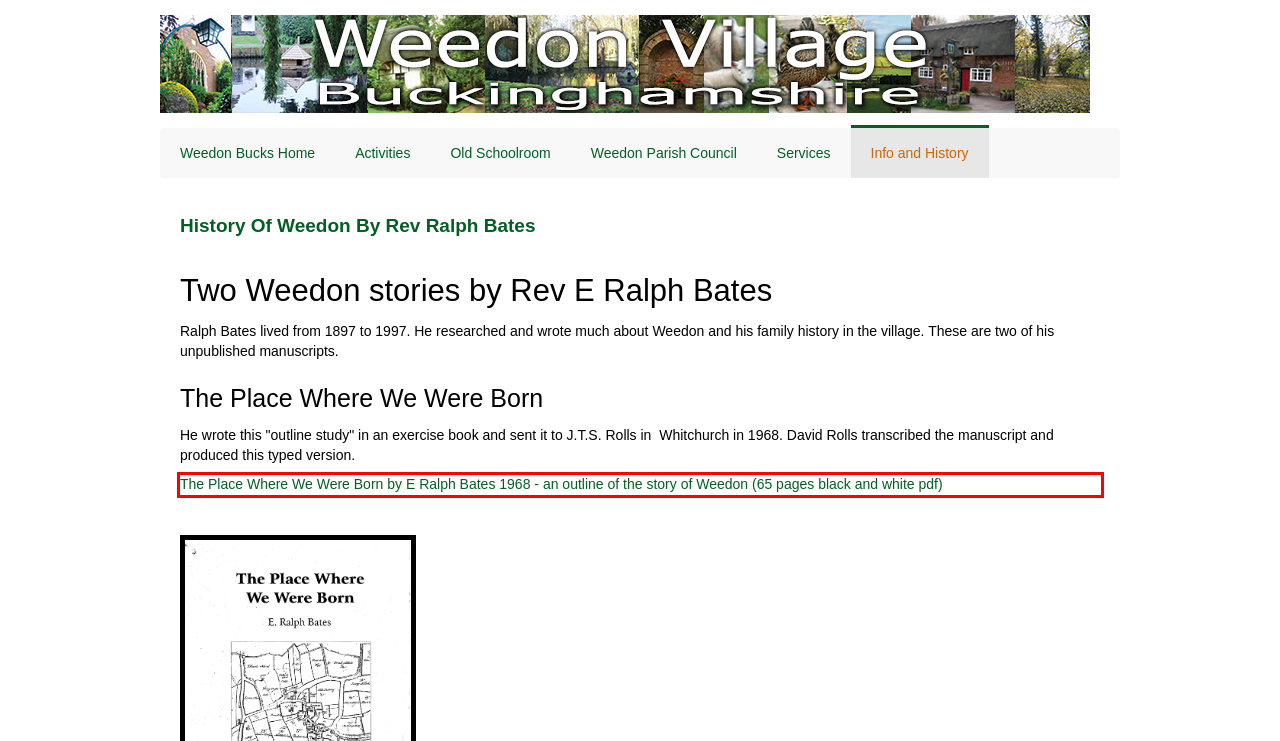Given a webpage screenshot, identify the text inside the red bounding box using OCR and extract it.

The Place Where We Were Born by E Ralph Bates 1968 - an outline of the story of Weedon (65 pages black and white pdf)